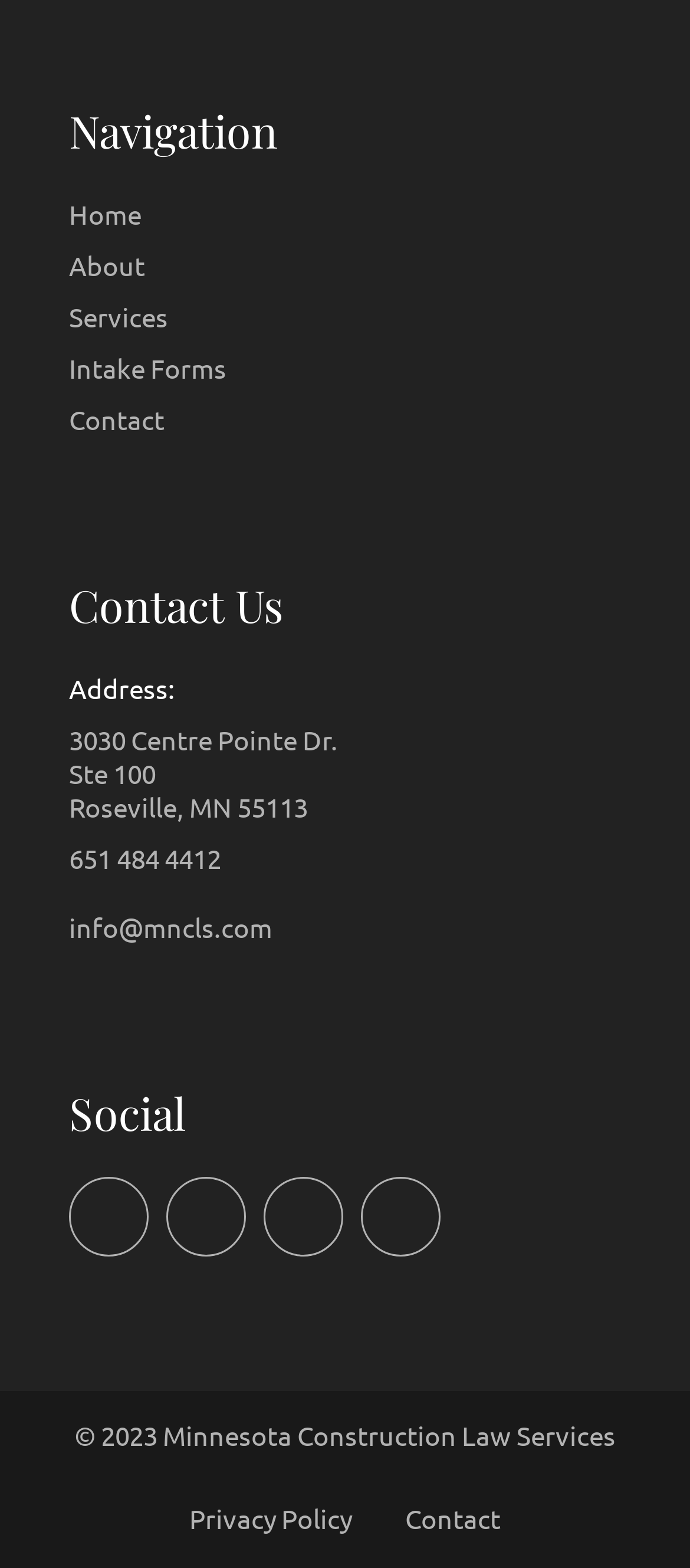How many social media links are there?
Please ensure your answer to the question is detailed and covers all necessary aspects.

I found the social media links by looking at the links with empty OCR text, which are located below the 'Social' heading. There are four links in total.